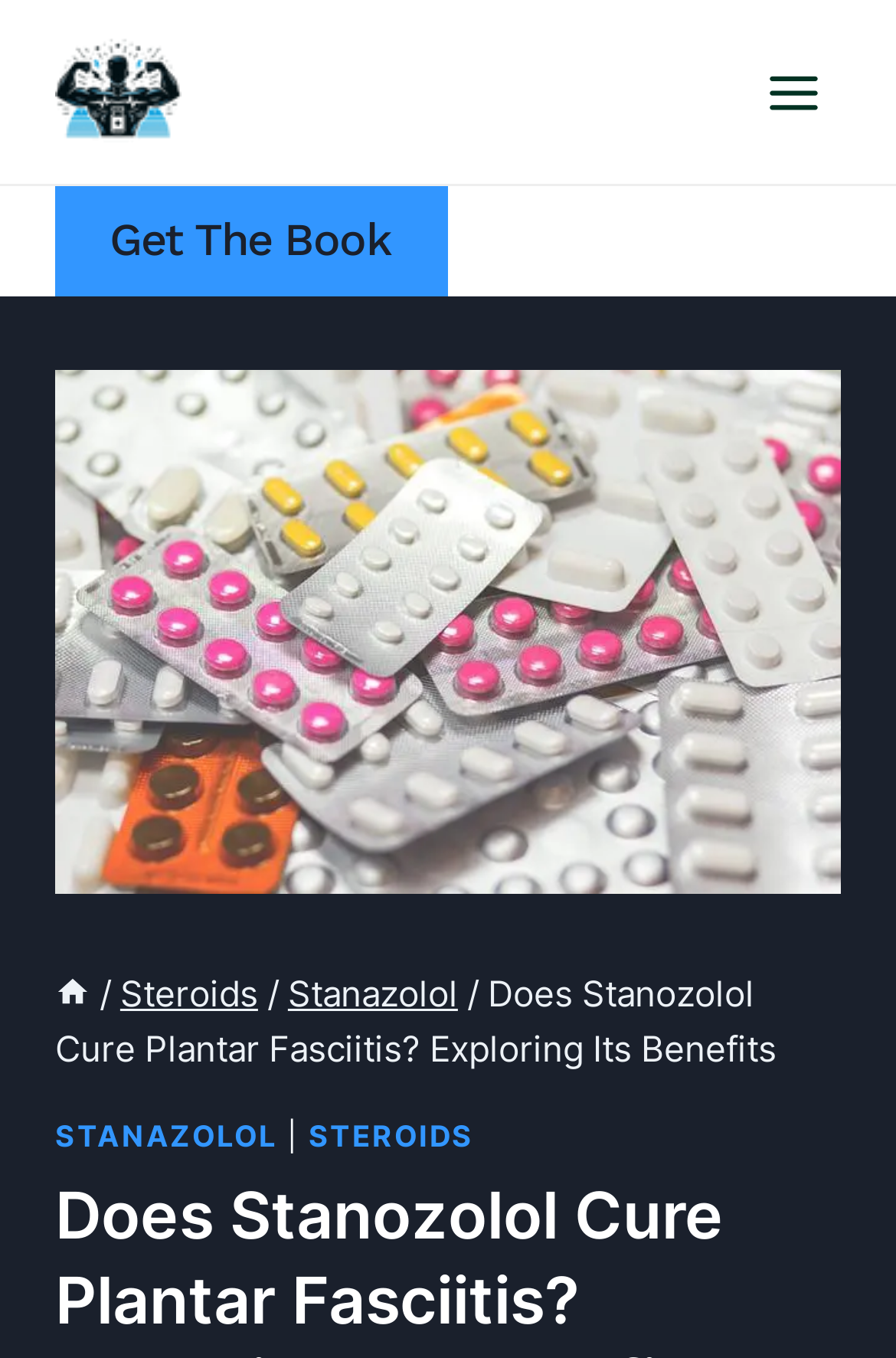Determine the bounding box coordinates for the region that must be clicked to execute the following instruction: "Click on the Winstrol Results link".

[0.062, 0.021, 0.787, 0.114]